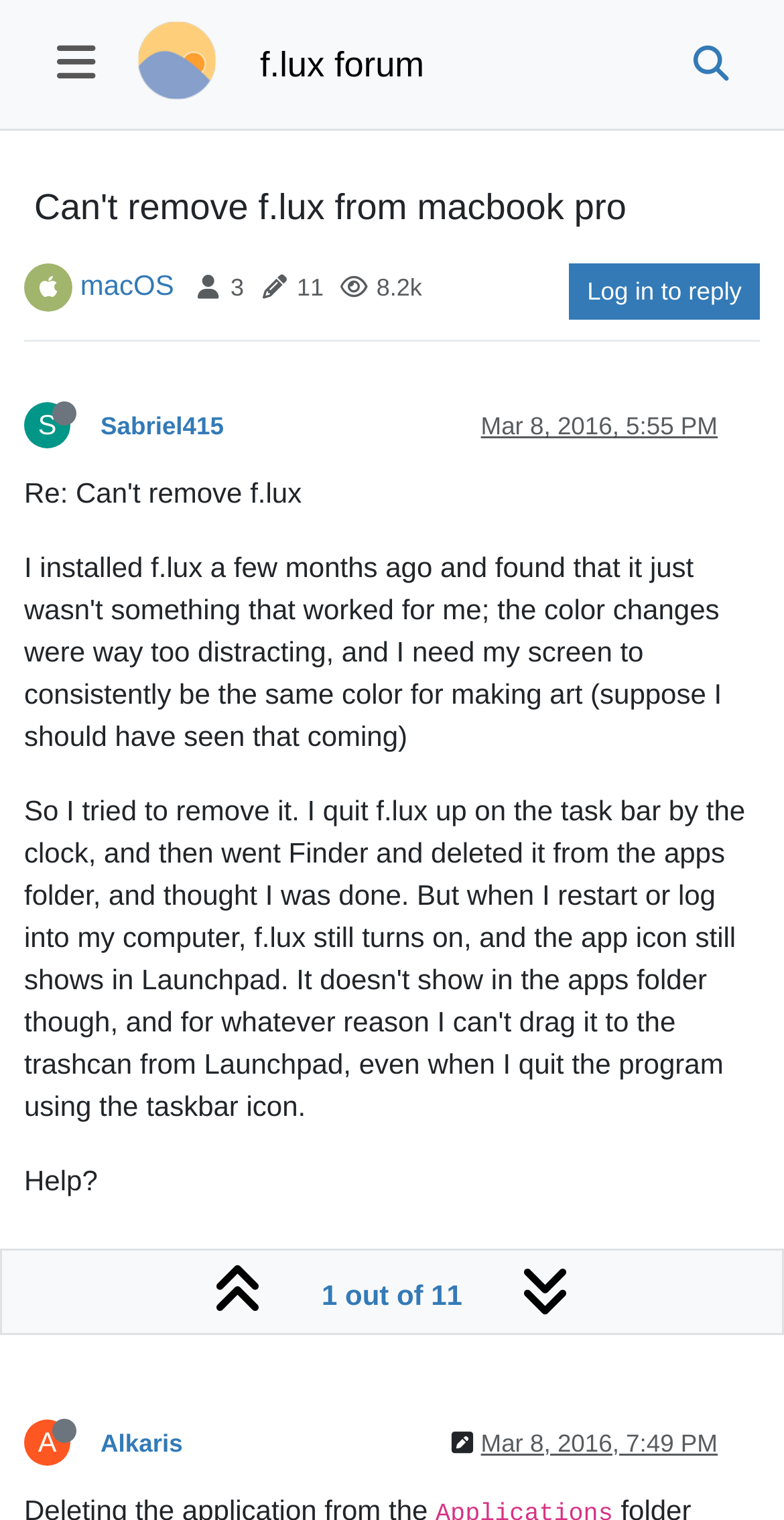Answer in one word or a short phrase: 
Who is the author of the original post?

Sabriel415